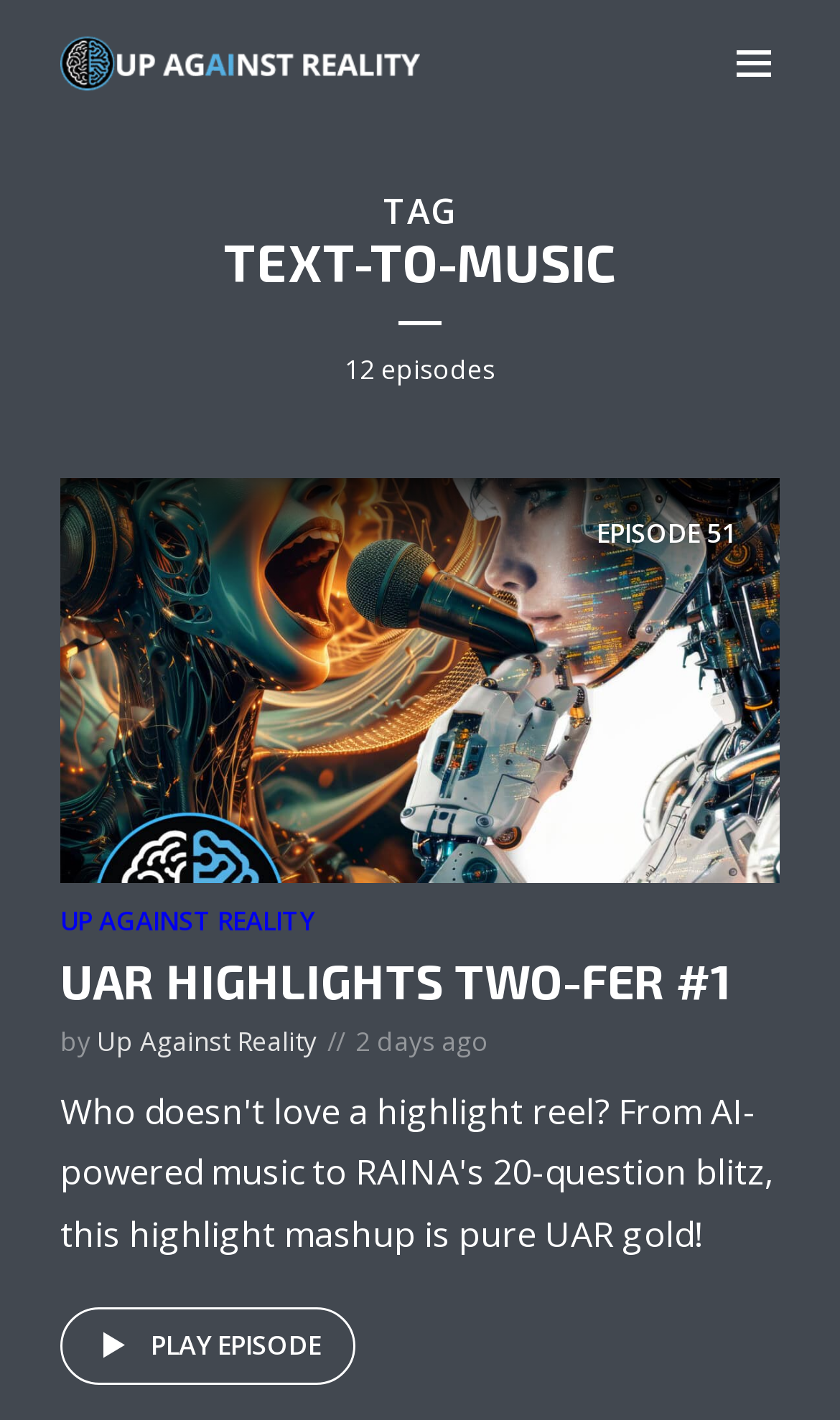Provide an in-depth caption for the webpage.

The webpage is about "text-to-music" and specifically focuses on "Up Against Reality". At the top left, there is a link and an image with the same title "Up Against Reality". 

Below the title, there is a heading "TAG TEXT-TO-MUSIC" that spans across most of the page width. 

On the left side, there is a section that lists episodes. The first episode is "E51: UAR Highlights Two-fer #1 EPISODE 51", which has a corresponding image. Below this episode, there is a heading "UAR HIGHLIGHTS TWO-FER #1" and a link with the same title. 

To the right of the episode title, there is a text "by" followed by a link to "Up Against Reality". Next to it, there is a text "2 days ago" indicating the upload date. 

At the bottom left, there is a play button with the text "PLAY EPISODE". On the top right, there is a mysterious icon represented by "\ue906".